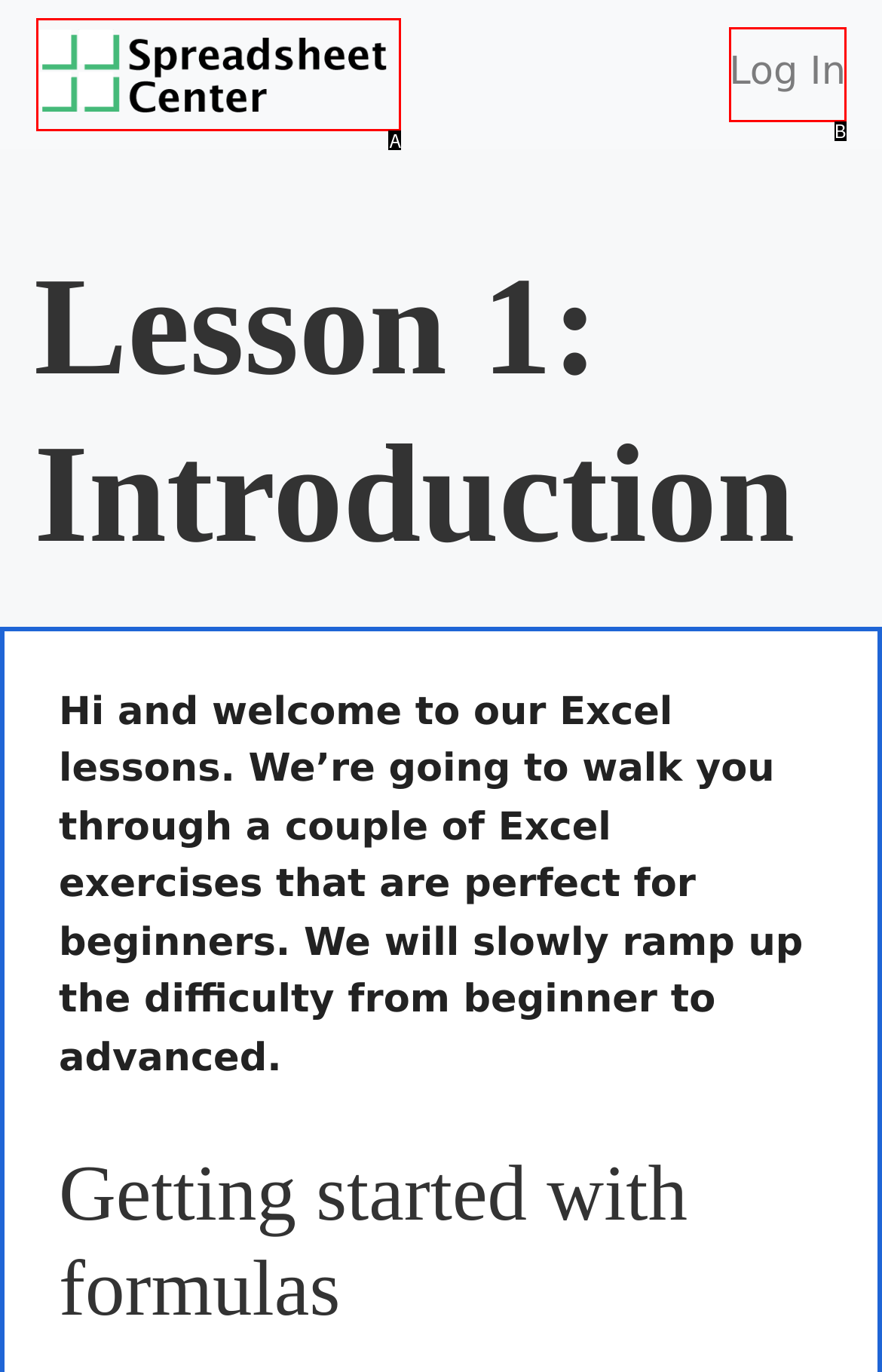Identify the letter of the UI element that fits the description: parent_node: Log In
Respond with the letter of the option directly.

A